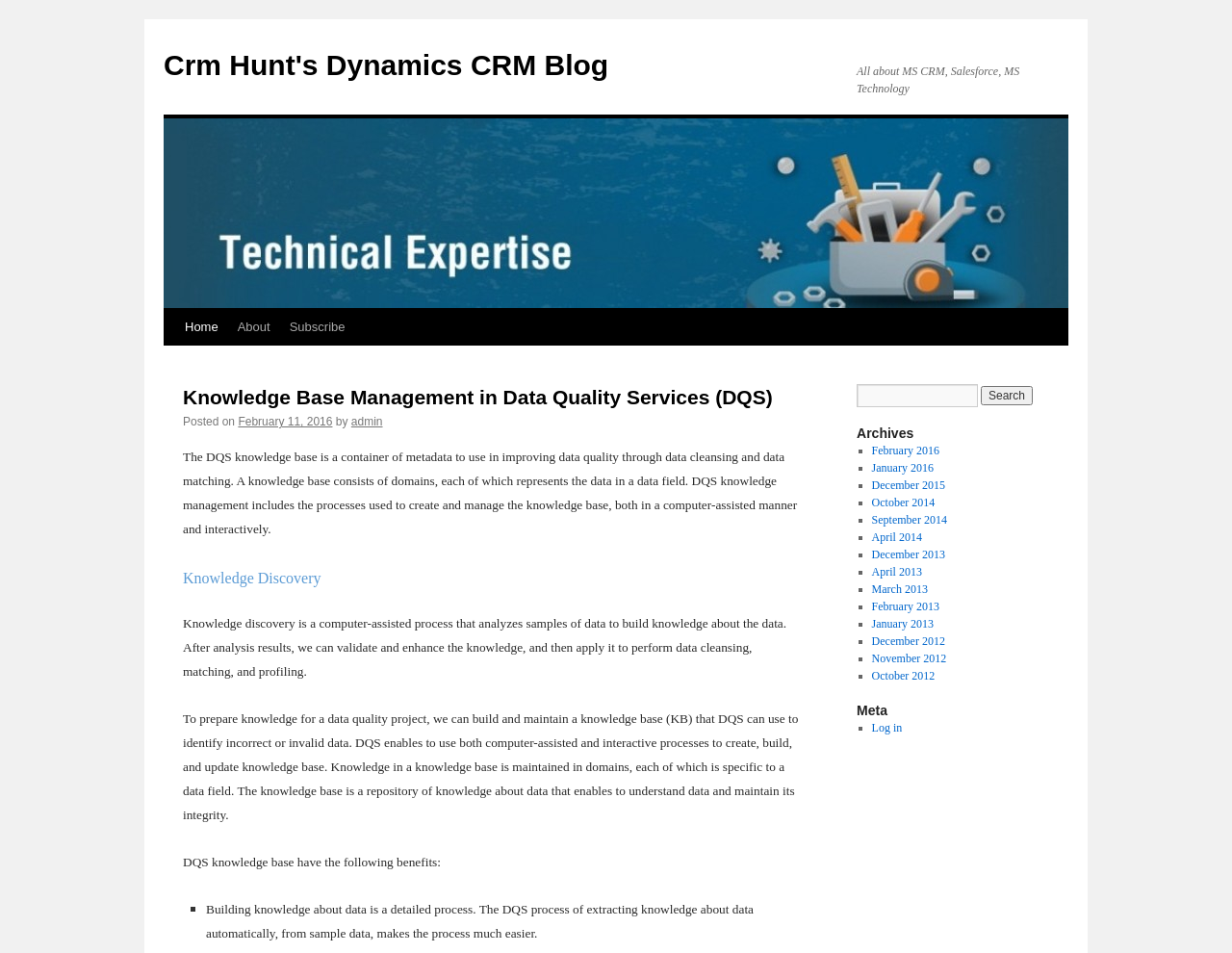What is the blog's name?
From the screenshot, provide a brief answer in one word or phrase.

Crm Hunt's Dynamics CRM Blog